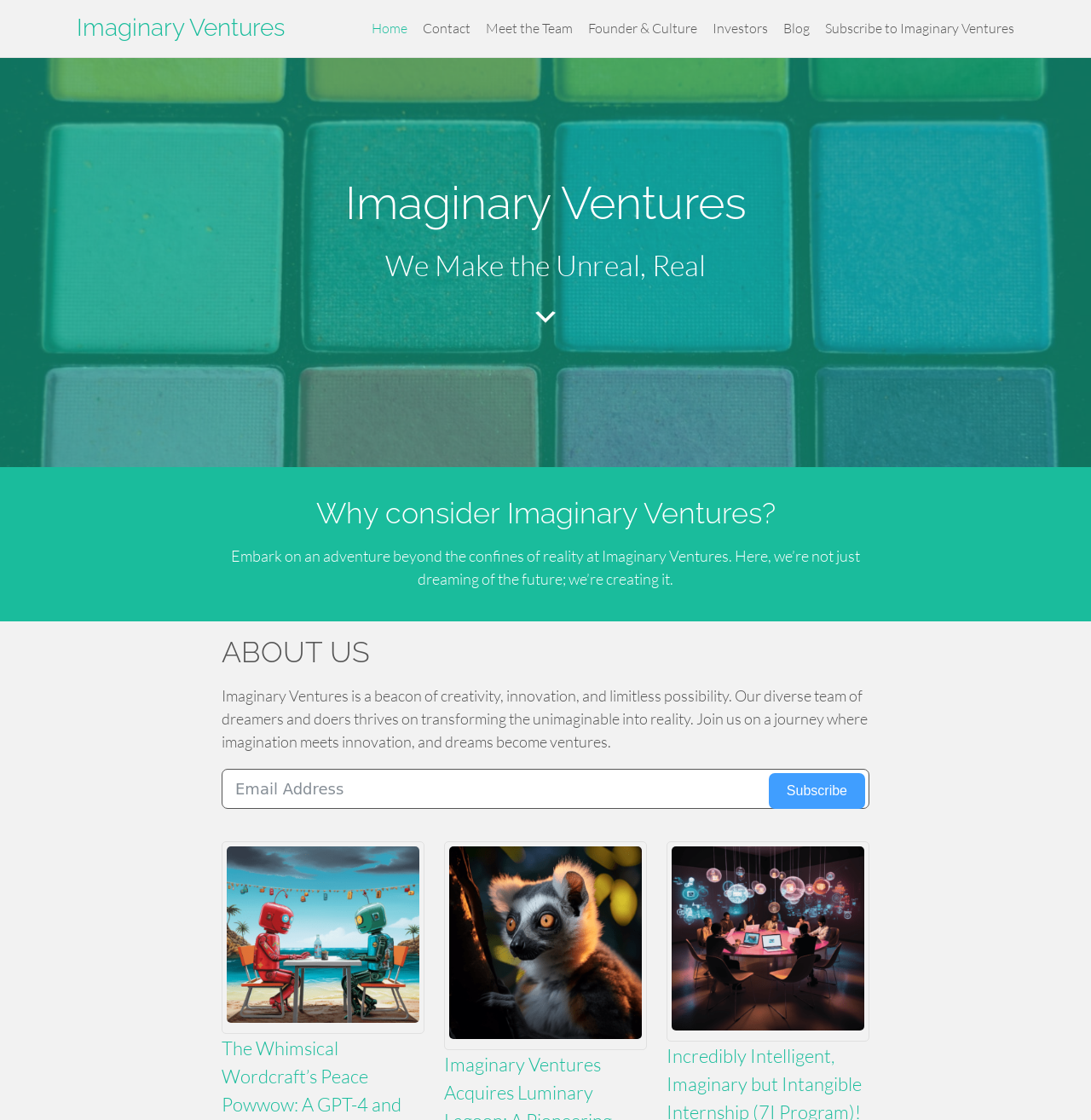Provide a single word or phrase to answer the given question: 
What is the tone of the company?

Inspiring and adventurous